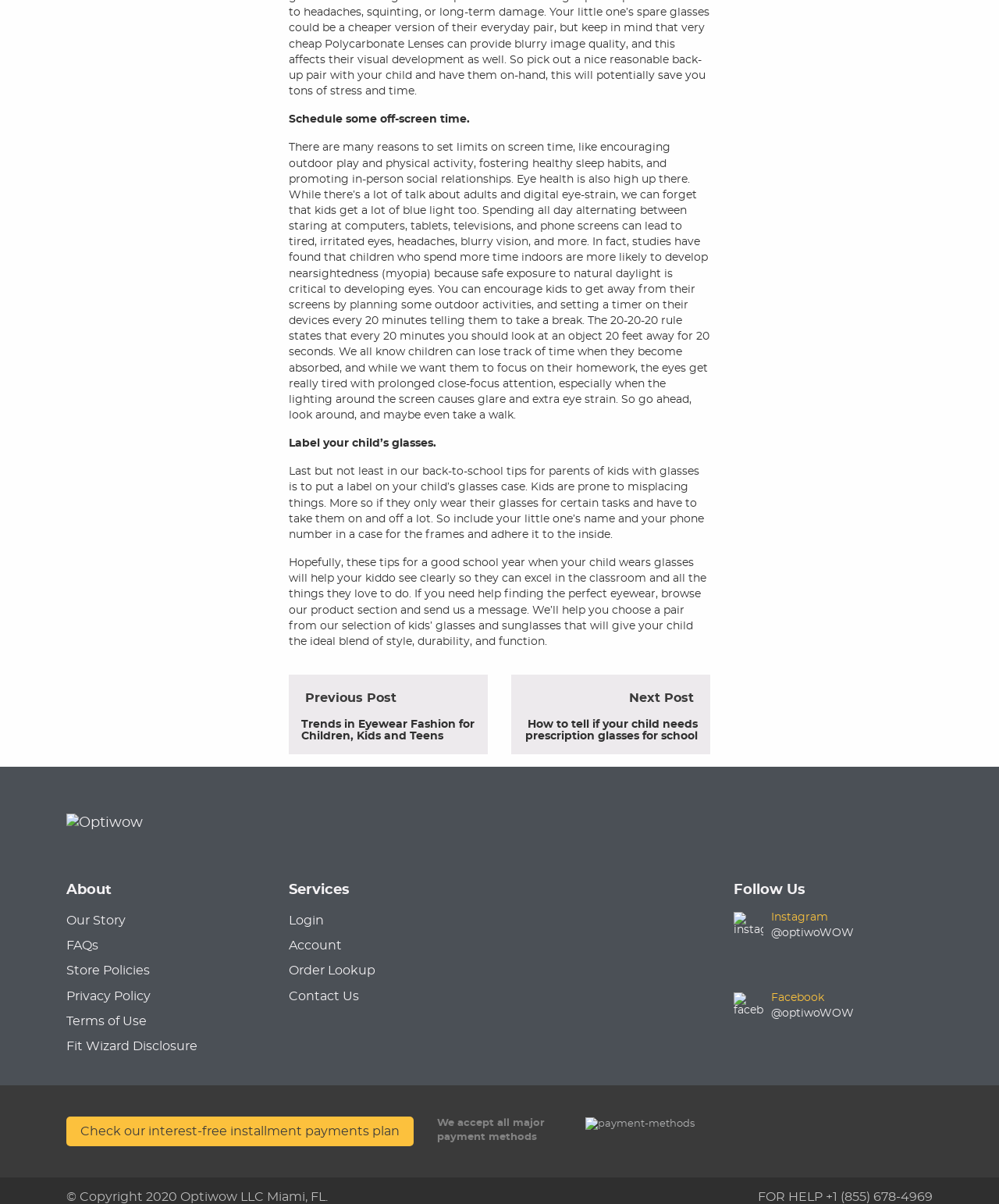What social media platforms can you follow Optiwow on?
Provide a comprehensive and detailed answer to the question.

The webpage's footer section has a 'Follow Us' section, which includes links to Optiwow's Instagram and Facebook profiles, allowing users to follow the company on these social media platforms.